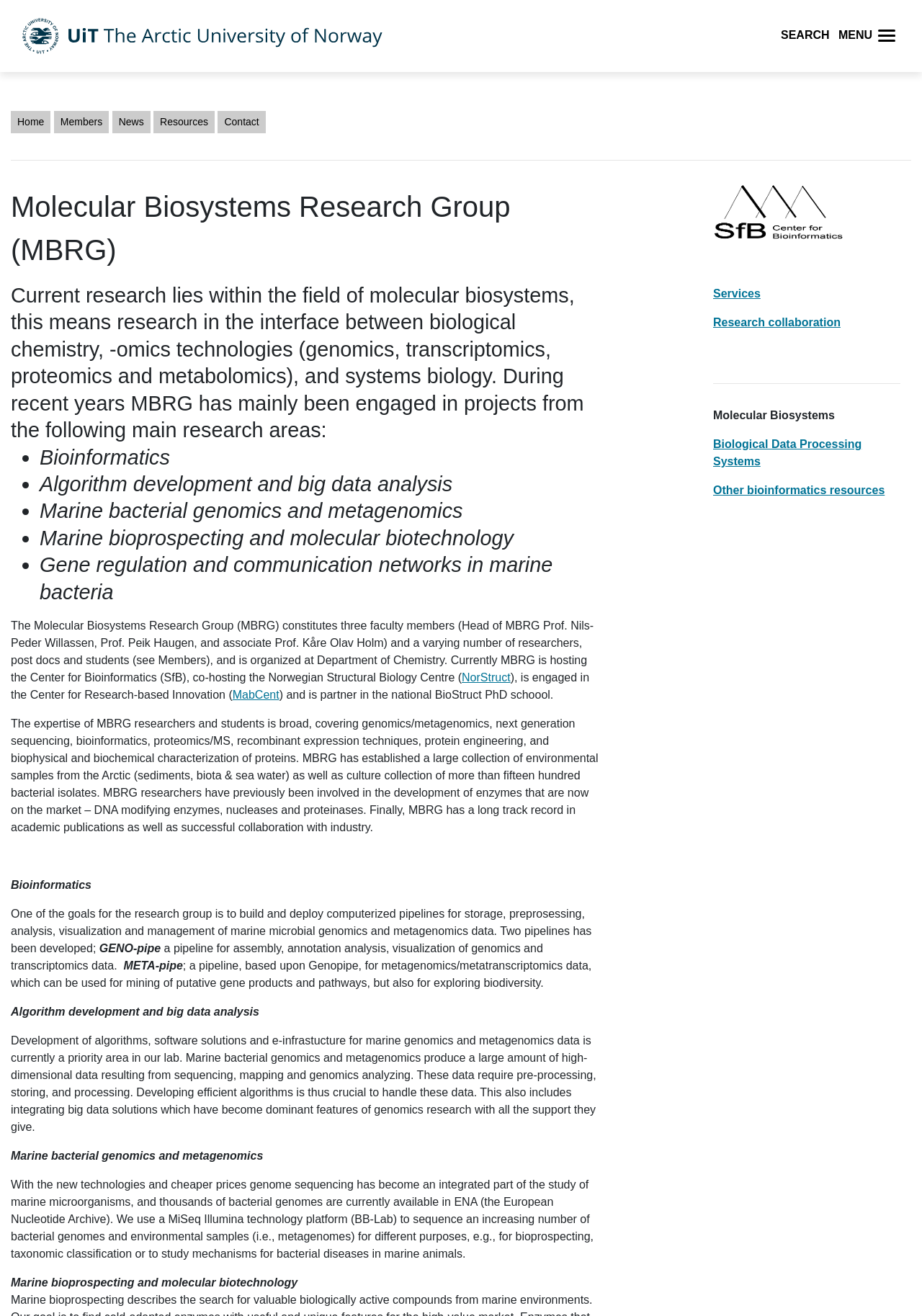Determine the bounding box coordinates of the clickable region to follow the instruction: "Search for something".

[0.865, 0.016, 0.904, 0.039]